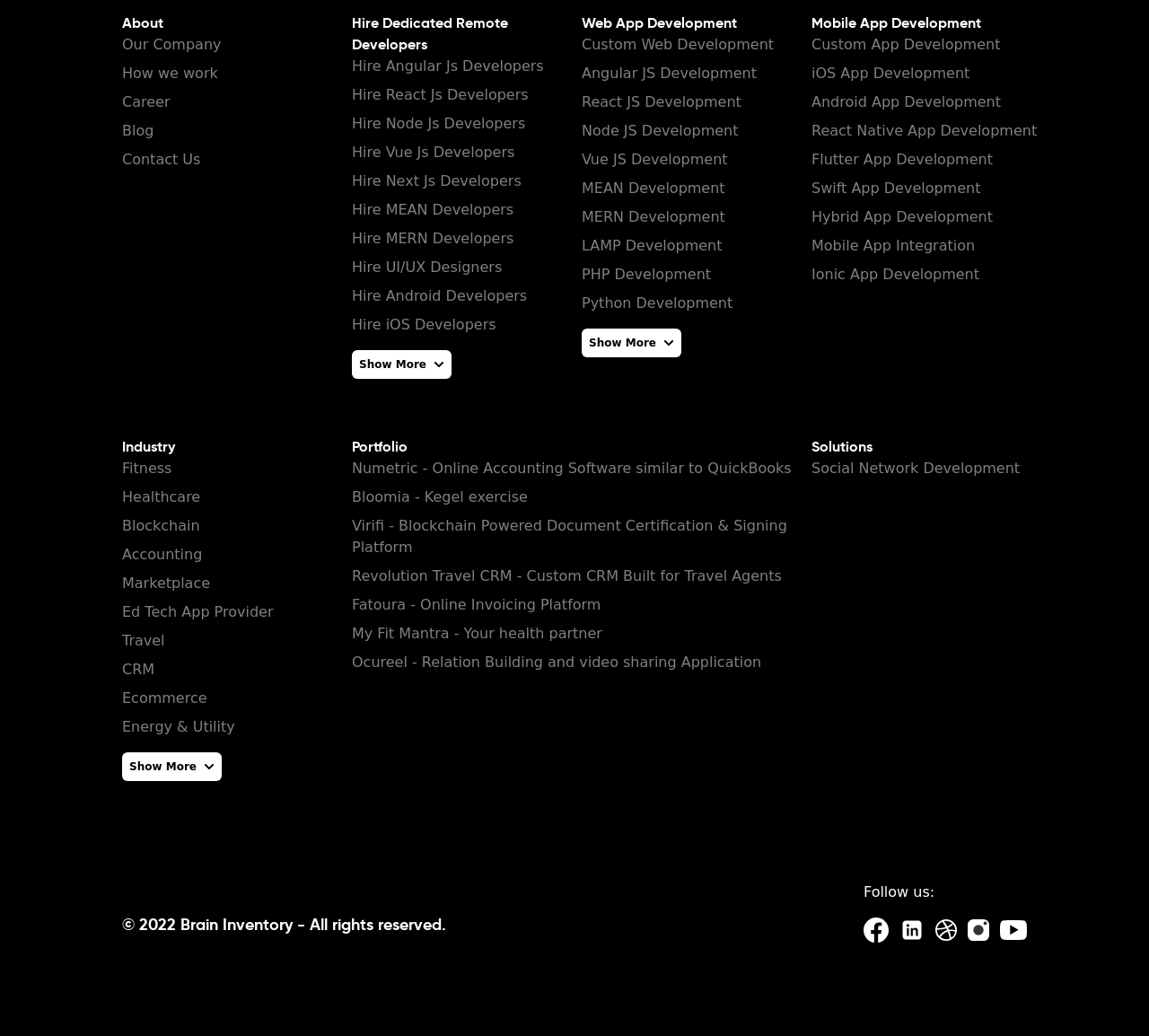What is the purpose of the 'Show More' button?
Based on the image content, provide your answer in one word or a short phrase.

To show more options